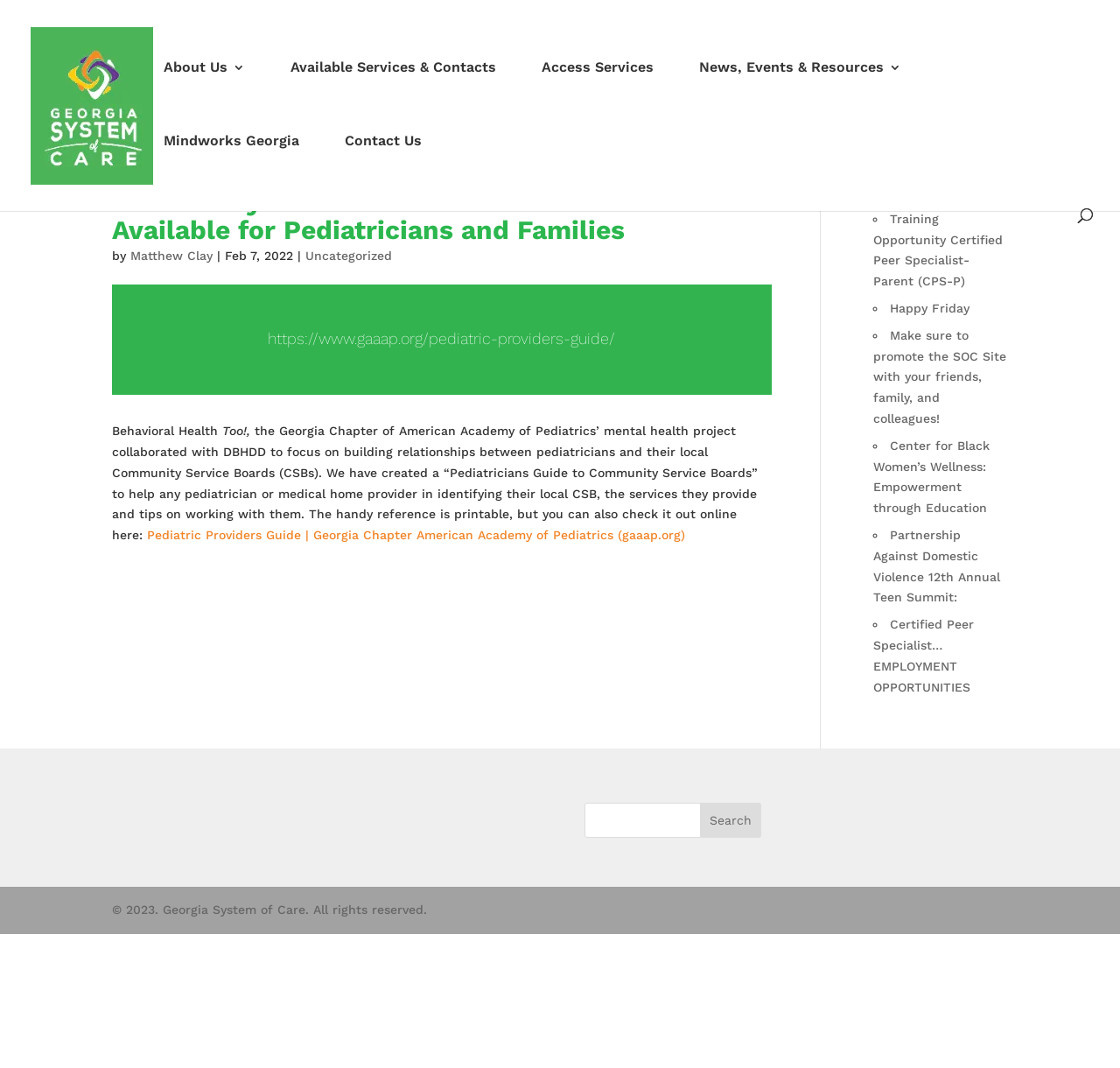Construct a comprehensive description capturing every detail on the webpage.

The webpage is titled "Community Service Board Resource Guide Now Available for Pediatricians and Families - Georgia System of Care". At the top, there is a logo image and a link to "Georgia System of Care". Below this, there are five main navigation links: "About Us 3", "Available Services & Contacts", "Access Services", "News, Events & Resources 3", and "Mindworks Georgia". 

To the right of these links, there is a section with a heading "Community Service Board Resource Guide Now Available for Pediatricians and Families" and a subheading "by Matthew Clay | Feb 7, 2022". Below this, there is a paragraph of text describing the Behavioral Health Too! project, which collaborated with DBHDD to build relationships between pediatricians and their local Community Service Boards. The text also mentions a "Pediatricians Guide to Community Service Boards" that can be accessed online.

Further down the page, there is a section with a heading "Recent News" that lists five news articles with links to each article. The articles are marked with bullet points and have titles such as "Training Opportunity Certified Peer Specialist-Parent (CPS-P)" and "Center for Black Women’s Wellness: Empowerment through Education".

At the bottom of the page, there is a search bar with a button labeled "Search" and a copyright notice that reads "© 2023. Georgia System of Care. All rights reserved."